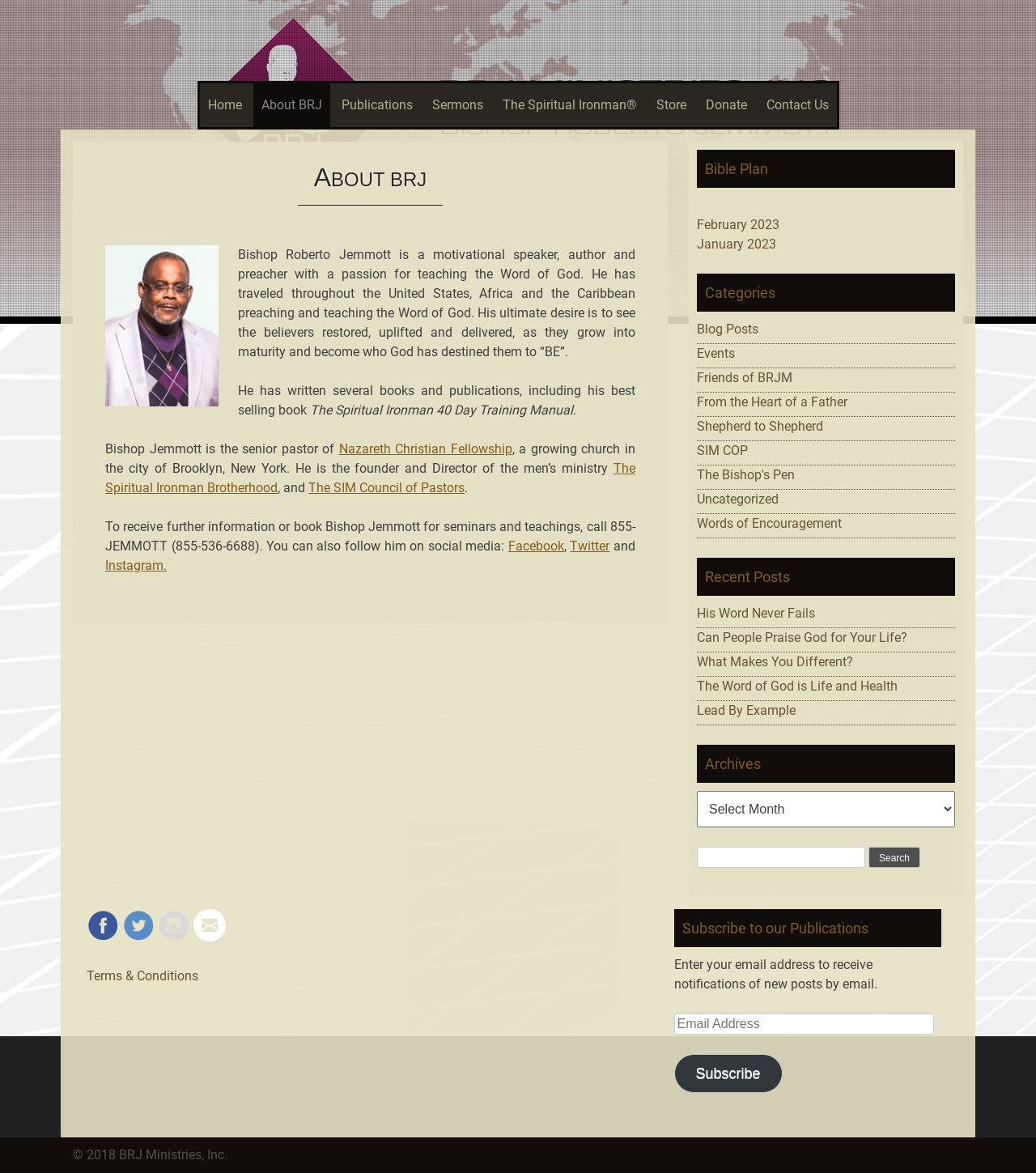Specify the bounding box coordinates (top-left x, top-left y, bottom-right x, bottom-right y) of the UI element in the screenshot that matches this description: parent_node: Search for: name="s"

[0.673, 0.722, 0.835, 0.74]